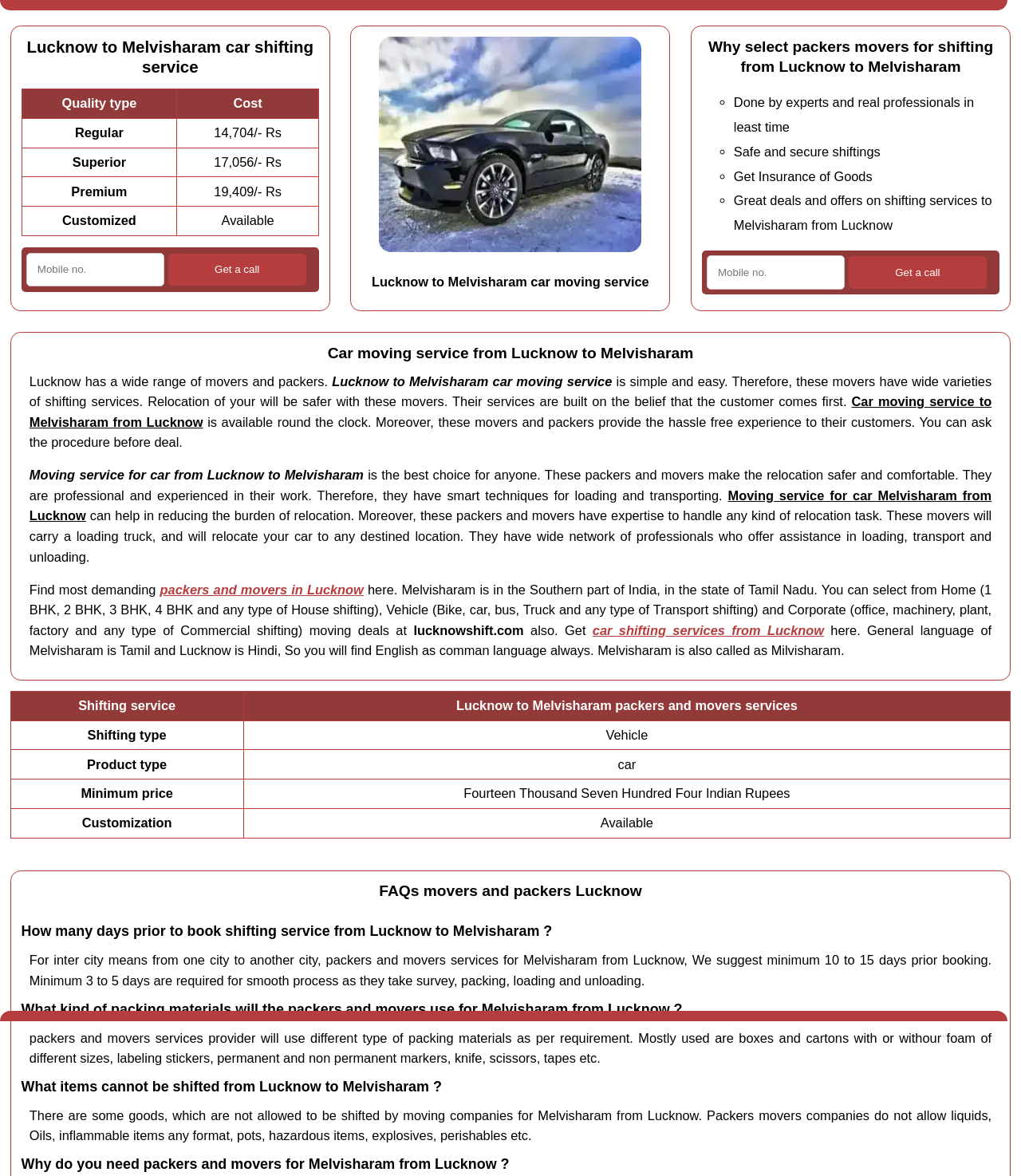Summarize the webpage comprehensively, mentioning all visible components.

This webpage is about car shifting services from Lucknow to Melvisharam. At the top, there is a heading that reads "Lucknow to Melvisharam car shifting service" followed by a table that compares different types of car shifting services, including their costs. Below the table, there is a textbox where users can enter their mobile number to get a call, accompanied by a "Get a call" button.

On the right side of the page, there is an image related to car shifting services, along with a heading that reads "Lucknow to Melvisharam car moving service" and a list of benefits of selecting packers and movers for shifting from Lucknow to Melvisharam, including safe and secure shifting, insurance of goods, and great deals and offers.

The main content of the page is divided into several sections. The first section discusses the car moving service from Lucknow to Melvisharam, highlighting its simplicity and ease. The second section explains the benefits of using packers and movers for car shifting, including their expertise and professionalism. The third section provides information about the moving service for cars from Lucknow to Melvisharam, including its availability round the clock and hassle-free experience.

There is also a section that provides links to find packers and movers in Lucknow and car shifting services from Lucknow. Additionally, there is a table that summarizes the shifting service, including the type of shifting, product type, minimum price, and customization options.

The page also has a FAQs section that answers questions about booking shifting services, packing materials, and items that cannot be shifted.